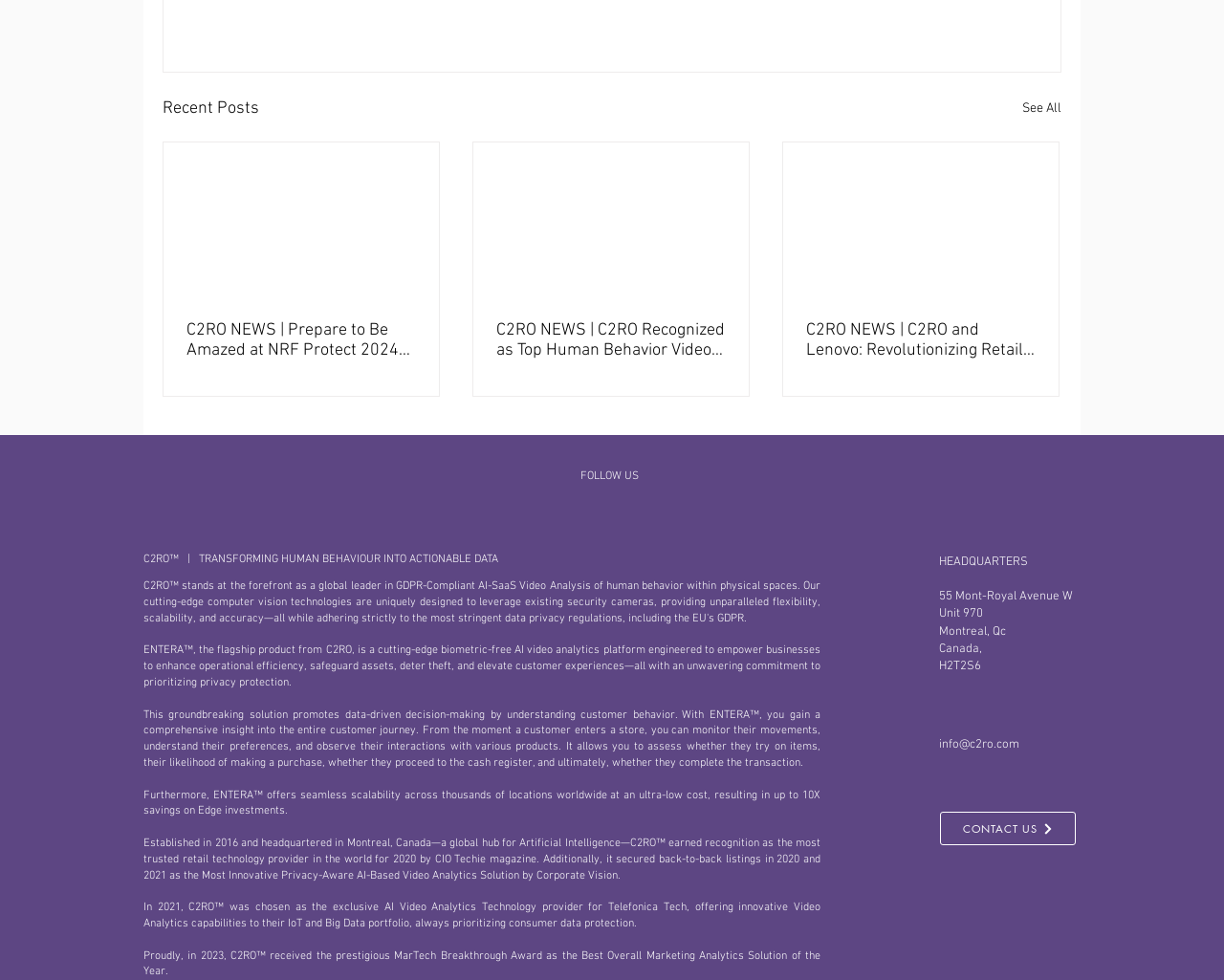Give a concise answer of one word or phrase to the question: 
What is the flagship product of C2RO?

ENTERA